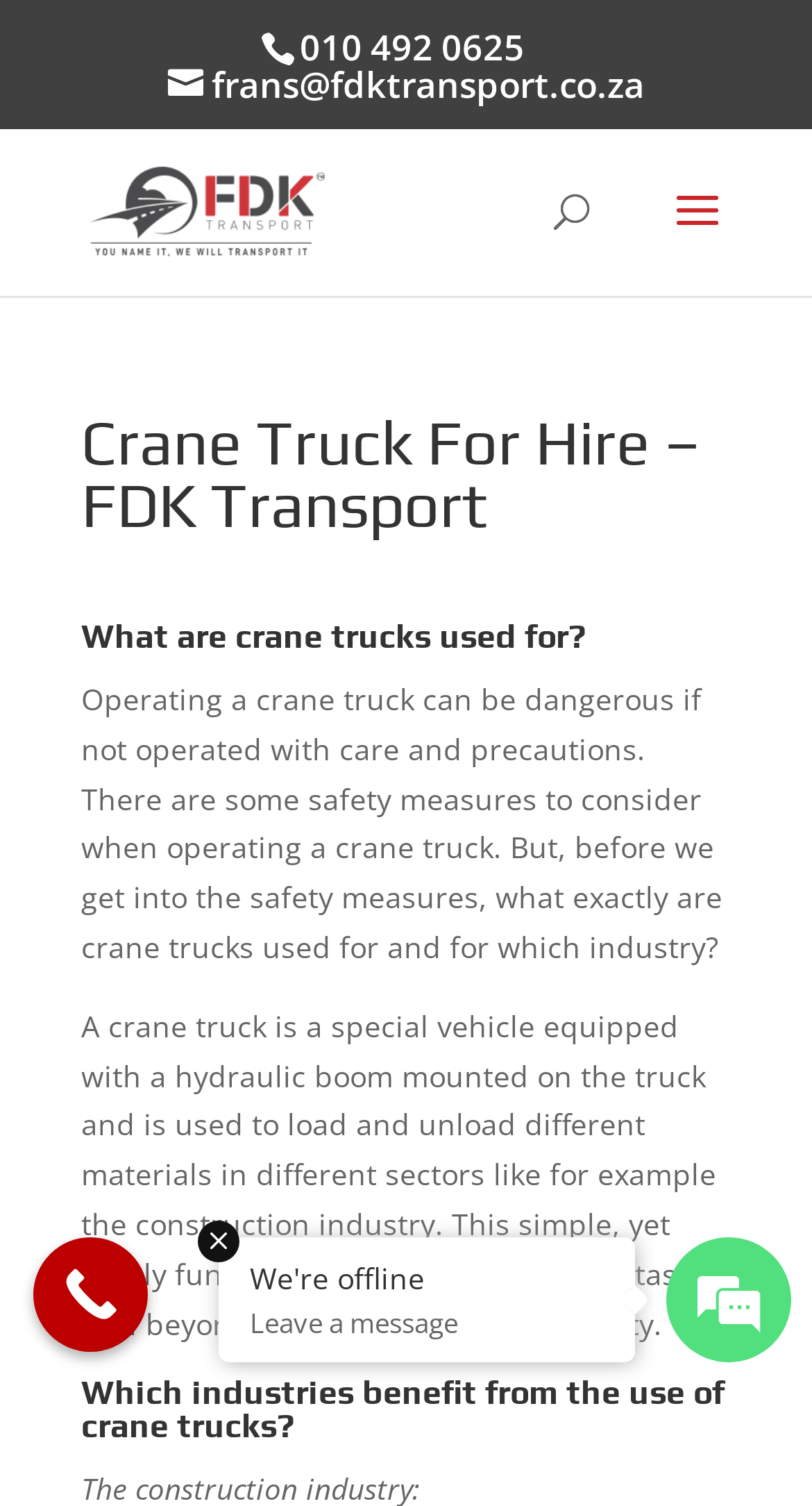What safety measures should be considered when operating a crane truck?
Please respond to the question with a detailed and well-explained answer.

The webpage mentions that operating a crane truck can be dangerous if not operated with care and precautions, but it does not provide specific safety measures. However, it implies that there are certain safety measures to consider when operating a crane truck.